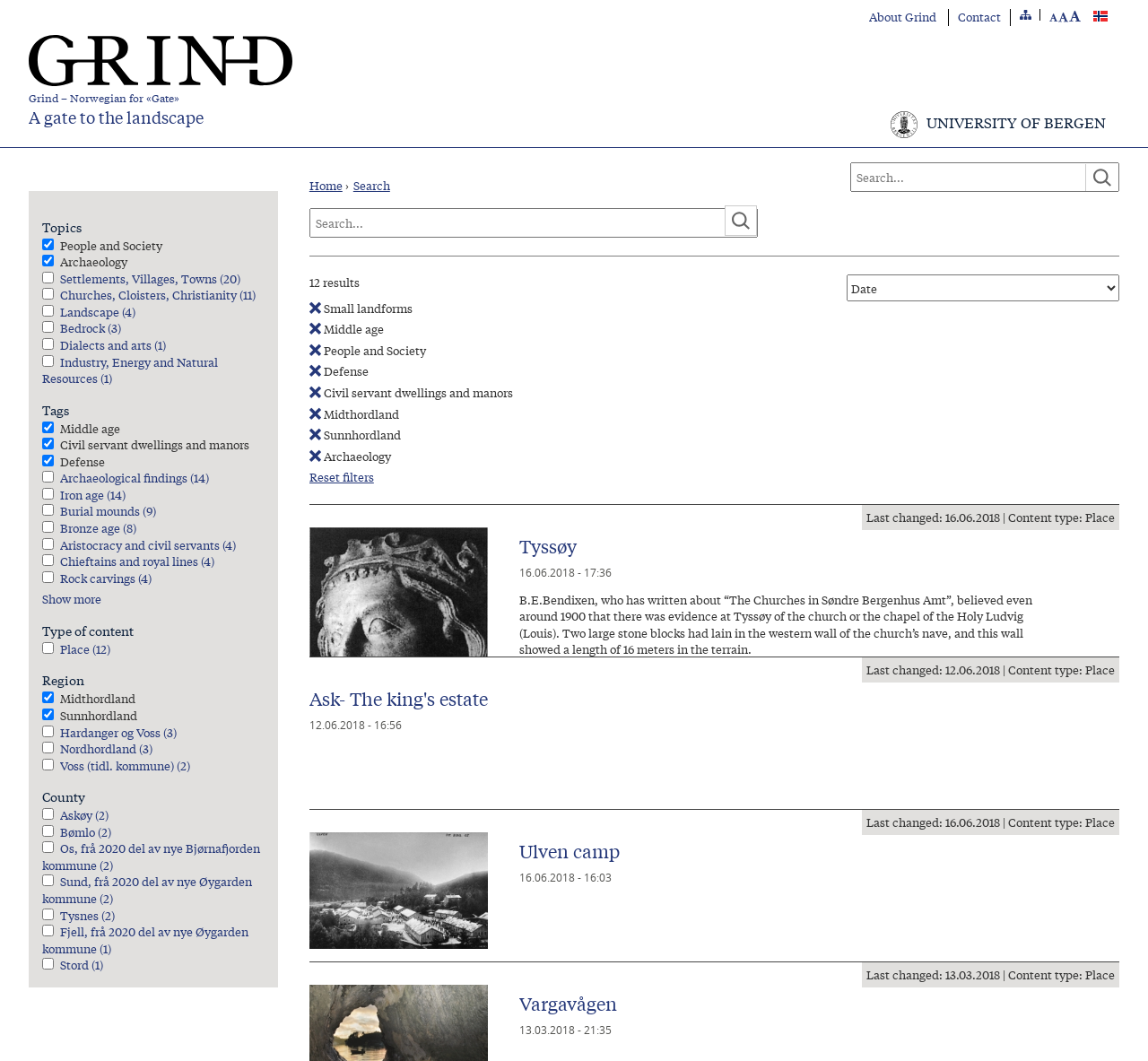Present a detailed account of what is displayed on the webpage.

This webpage appears to be a search results page for a cultural and natural heritage website, specifically focused on the region of Vestland in Norway. The page has a navigation menu at the top, with links to jump to navigation, switch to Nynorsk language, and access various sections of the website.

Below the navigation menu, there is a search form with a text input field and a search button. To the right of the search form, there is a University of Bergen logo.

The main content of the page is divided into two sections. On the left side, there is a filter panel with various checkboxes and links to apply or remove filters for different topics, such as People and Society, Archaeology, Settlements, Villages, Towns, and more. There are also links to apply filters for specific time periods, such as the Middle Ages or the Iron Age.

On the right side, there is a list of search results, each consisting of a heading, a link to the specific result, and a brief description or excerpt. The results appear to be related to cultural and natural heritage sites in Vestland, with descriptions of historical events, archaeological findings, and geographical features. There are 12 results in total, each with a heading, a link, and a brief description.

Throughout the page, there are various images, including a logo, a university logo, and images related to the search results, such as a picture of St. Ludvig and an image of Ulevn Camp around 1915.